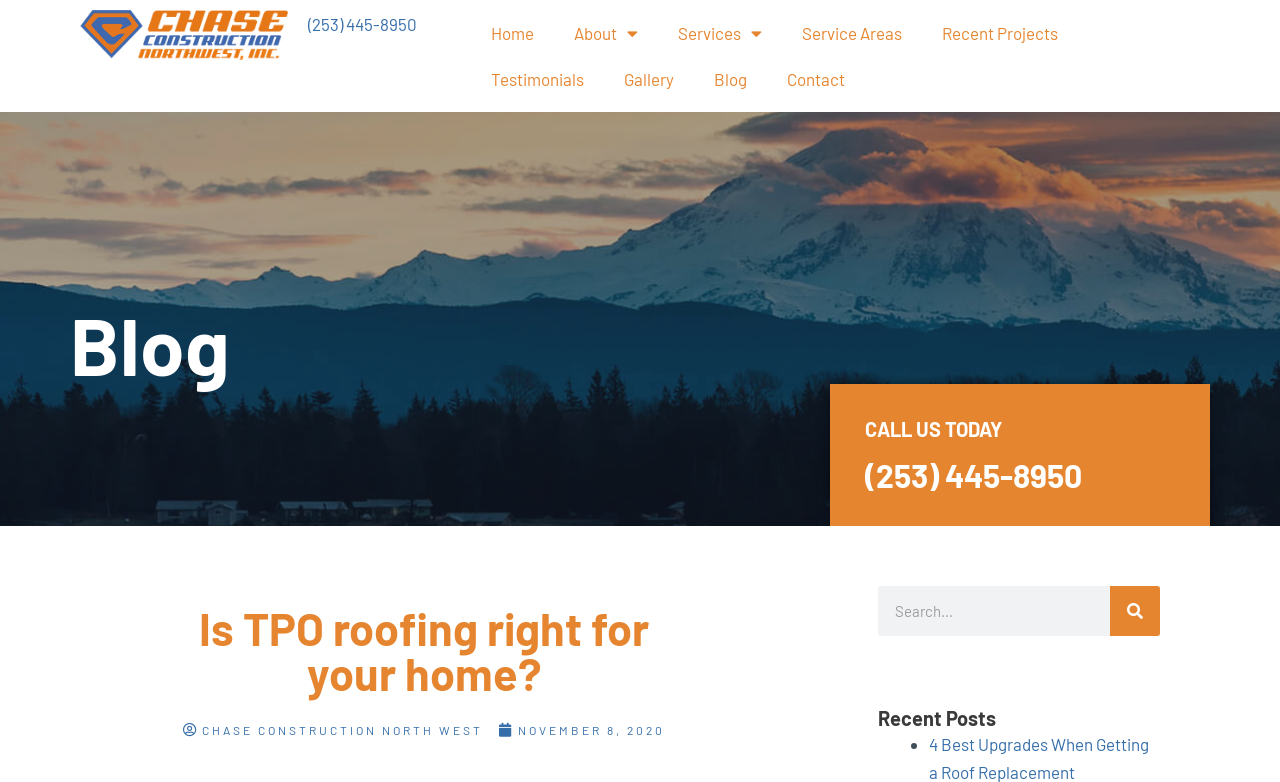Please specify the bounding box coordinates of the clickable region to carry out the following instruction: "visit the 'About' page". The coordinates should be four float numbers between 0 and 1, in the format [left, top, right, bottom].

[0.433, 0.013, 0.514, 0.072]